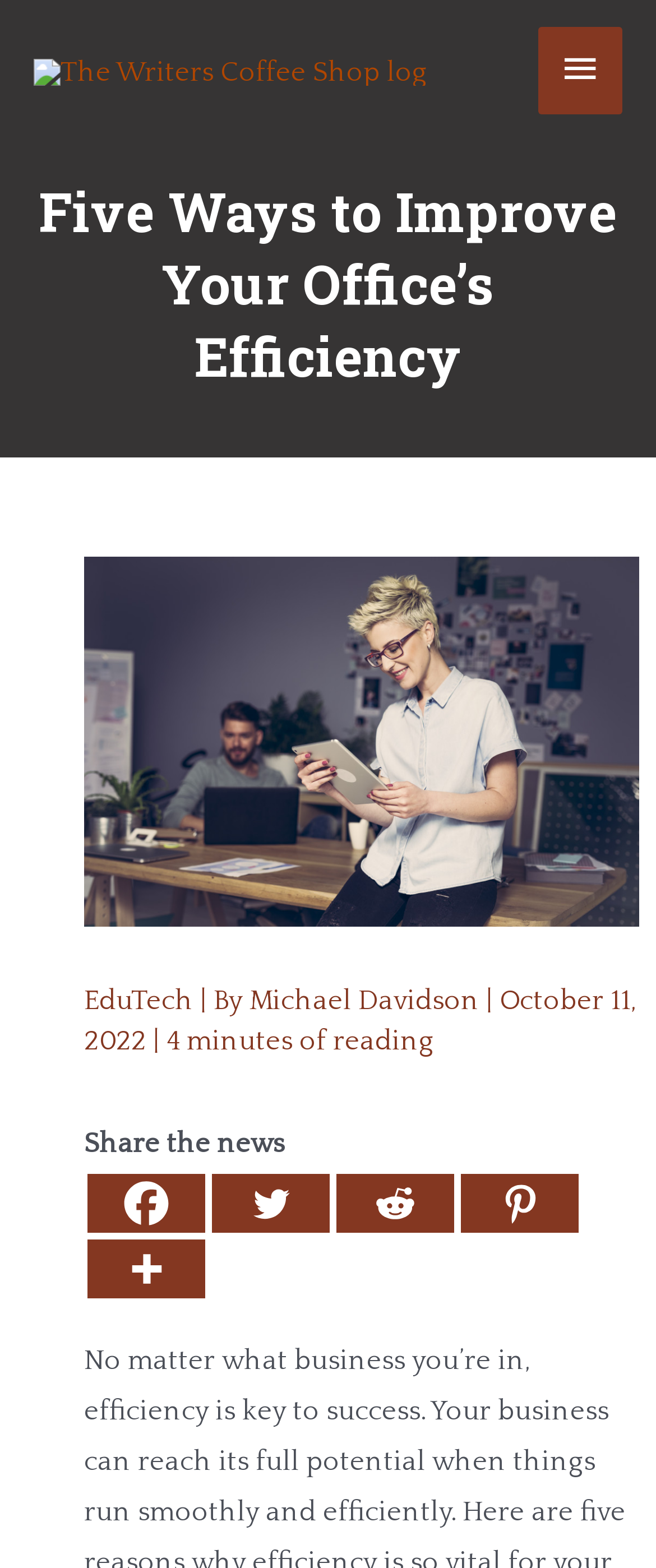Could you provide the bounding box coordinates for the portion of the screen to click to complete this instruction: "Share the news on Facebook"?

[0.133, 0.748, 0.313, 0.786]